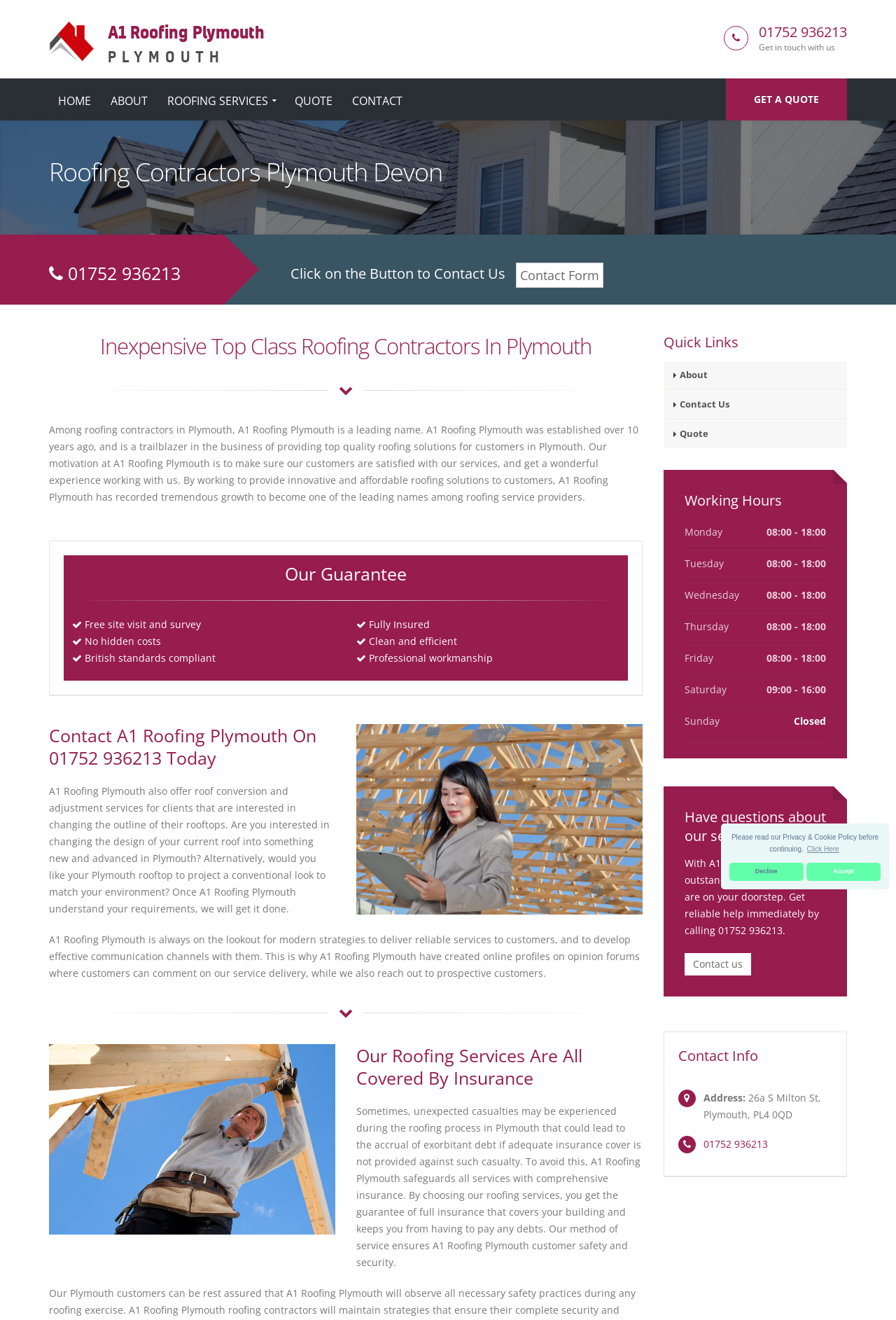Identify the bounding box coordinates of the clickable section necessary to follow the following instruction: "Click on the Contact us link". The coordinates should be presented as four float numbers from 0 to 1, i.e., [left, top, right, bottom].

[0.764, 0.722, 0.838, 0.739]